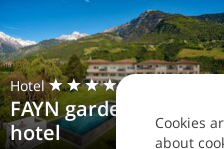Summarize the image with a detailed description that highlights all prominent details.

The image showcases the FAYN garden retreat hotel, a luxurious accommodation highlighted by its stunning natural landscape and modern design. Nestled in a picturesque setting with mountains in the background, the hotel features a welcoming façade along with a serene pool area that invites relaxation. This four-star establishment promises a blend of comfort and nature, making it an ideal choice for travelers seeking tranquility and elegance.